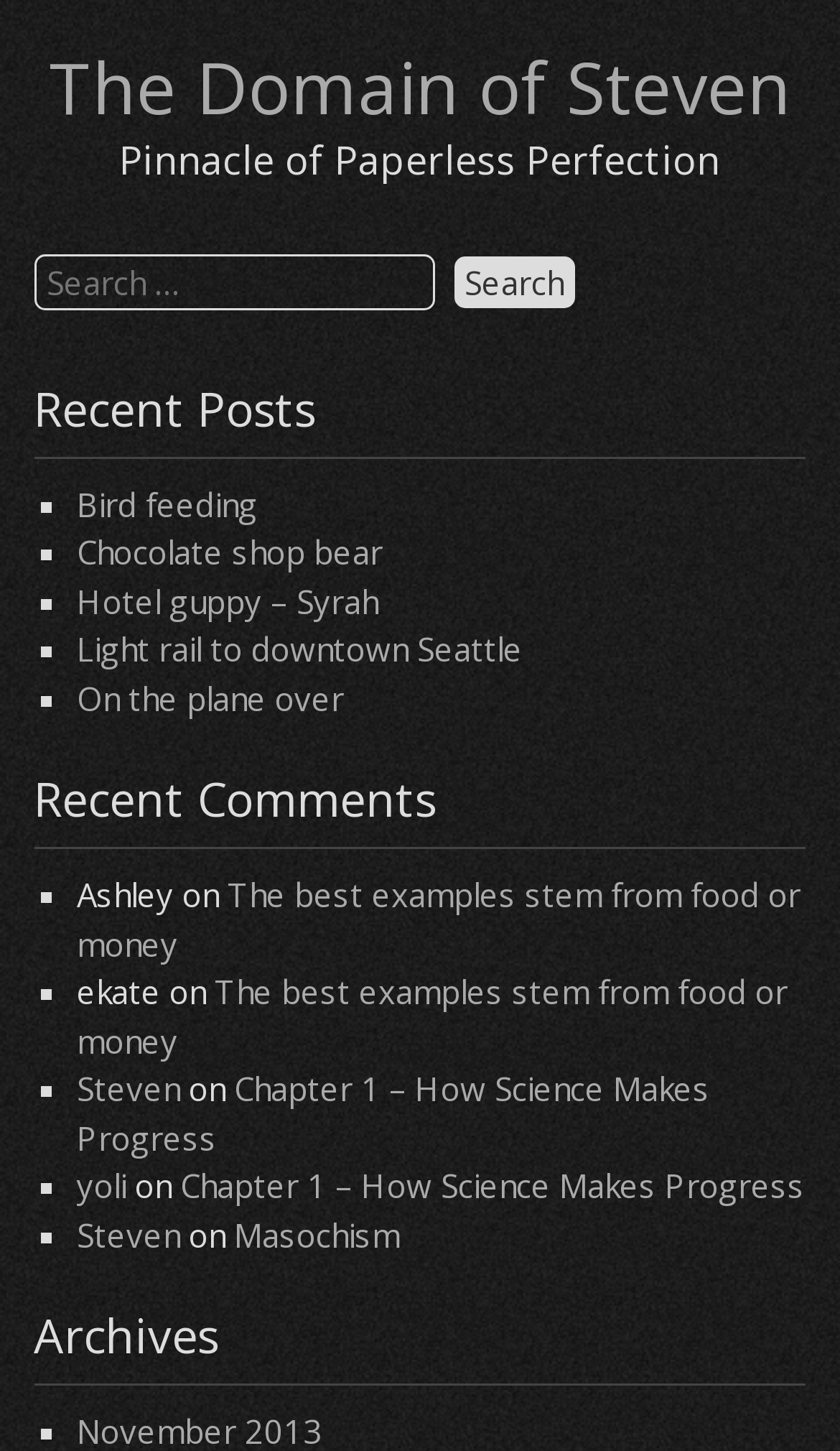Can you find and provide the title of the webpage?

The Domain of Steven